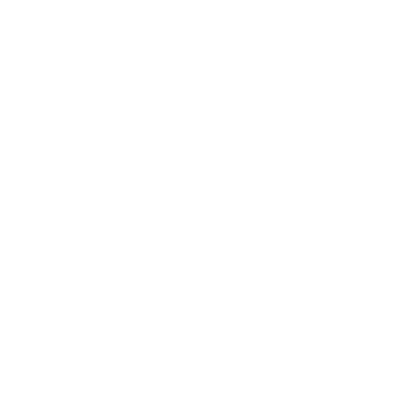What is the purpose of the bus?
Kindly offer a comprehensive and detailed response to the question.

The caption explains that the bus serves as a mobile platform promoting awareness and support for queer rights, emphasizing the city's commitment to inclusivity. This suggests that the bus is not just a mode of transportation, but also a tool for promoting a social cause and raising awareness about LGBTQ+ issues.